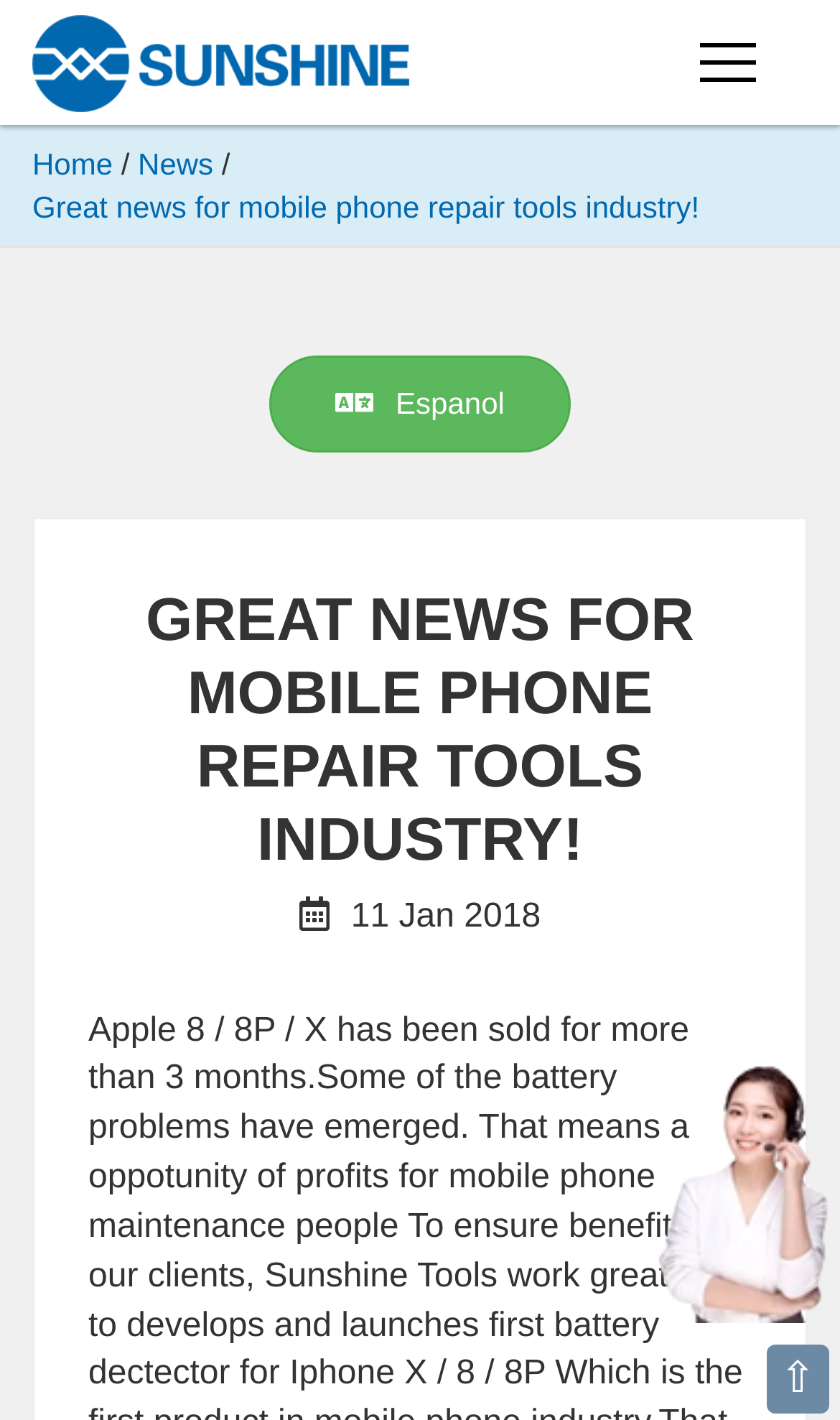How many product categories are listed?
Use the information from the image to give a detailed answer to the question.

The product categories are listed vertically on the left side of the webpage. There are 7 categories listed, which are 'Cutting Machine For Mobile Phone', 'Rework Station', 'Soldering Station', 'Hot Air Gun', 'Soldering Iron', 'DC Power Supply', and 'Multimeter'.